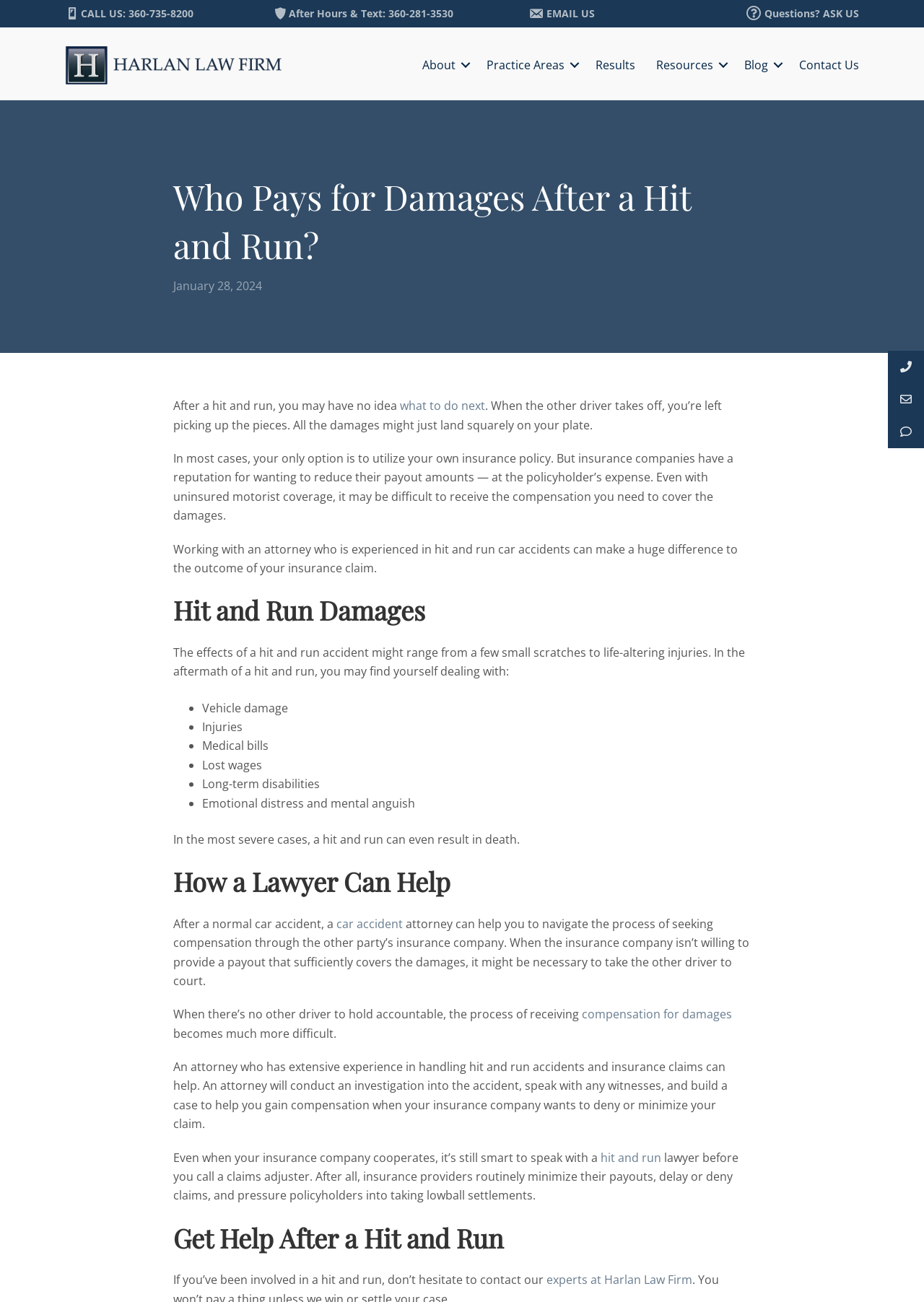Please locate the bounding box coordinates of the element's region that needs to be clicked to follow the instruction: "Email us". The bounding box coordinates should be provided as four float numbers between 0 and 1, i.e., [left, top, right, bottom].

[0.591, 0.005, 0.643, 0.015]